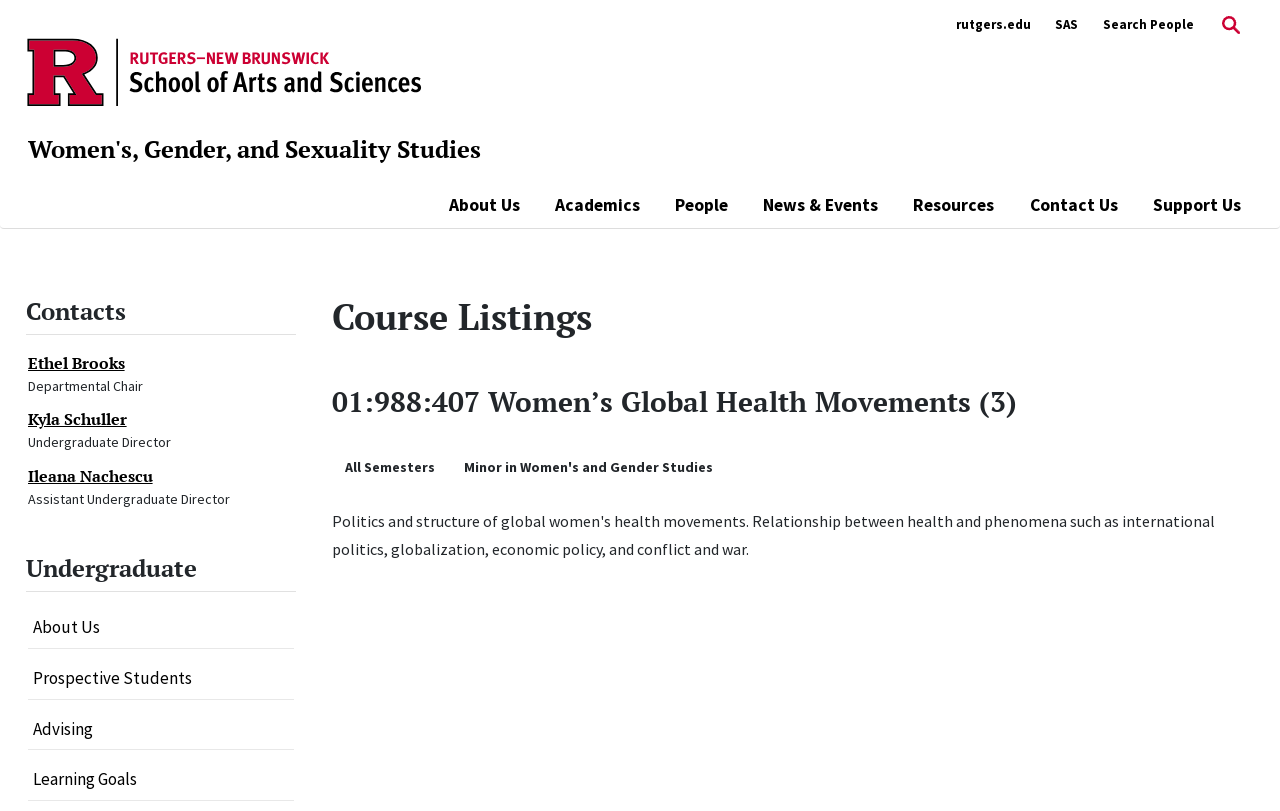Present a detailed account of what is displayed on the webpage.

The webpage is about the Department of Women's and Gender Studies at Rutgers, The State University of New Jersey. At the top left corner, there is a Rutgers University logo, accompanied by a link to the university's website. On the top right corner, there are several links, including "SAS", "Search People", and "Search Website", with a search icon next to the last one.

Below the top section, there is a navigation menu with buttons and links, including "About Us", "Academics", "People", "News & Events", "Resources", "Contact Us", and "Support Us". These elements are aligned horizontally and take up about half of the screen width.

On the left side of the page, there is a section dedicated to contacts, with headings and descriptions for three individuals: Ethel Brooks, Kyla Schuller, and Ileana Nachescu. Each section includes a link to read more about the person and their title, such as Departmental Chair or Undergraduate Director.

To the right of the contacts section, there is a main content area that takes up most of the screen width. It starts with a heading "Course Listings" and a subheading "01:988:407 Women’s Global Health Movements (3)". Below this, there are links to "All Semesters" and "Minor in Women's and Gender Studies". Further down, there are more links, including "About Us", "Prospective Students", "Advising", "Learning Goals", and others, which are likely related to the department's undergraduate program.